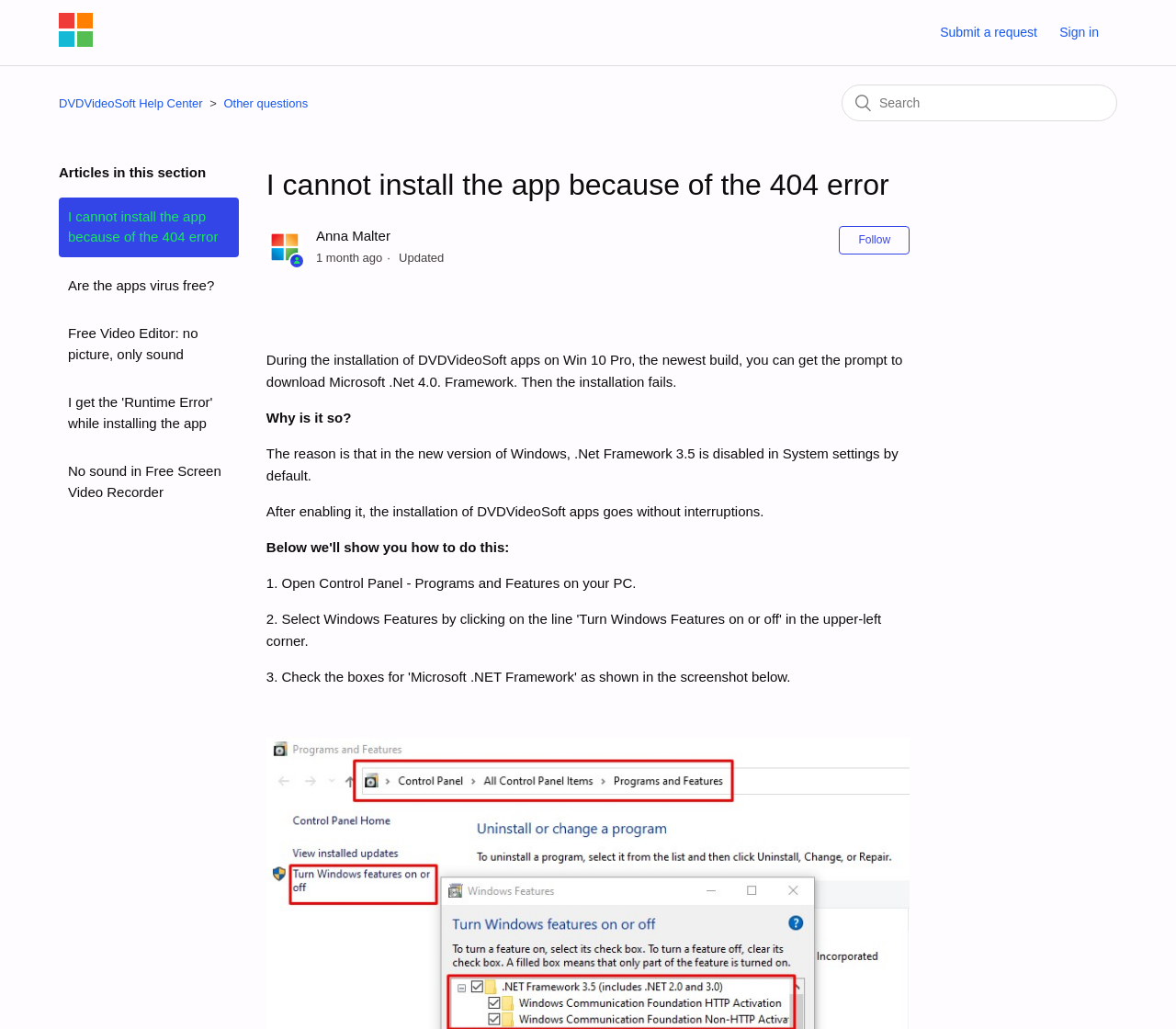Who is the author of the first article?
Using the image as a reference, answer the question with a short word or phrase.

Anna Malter